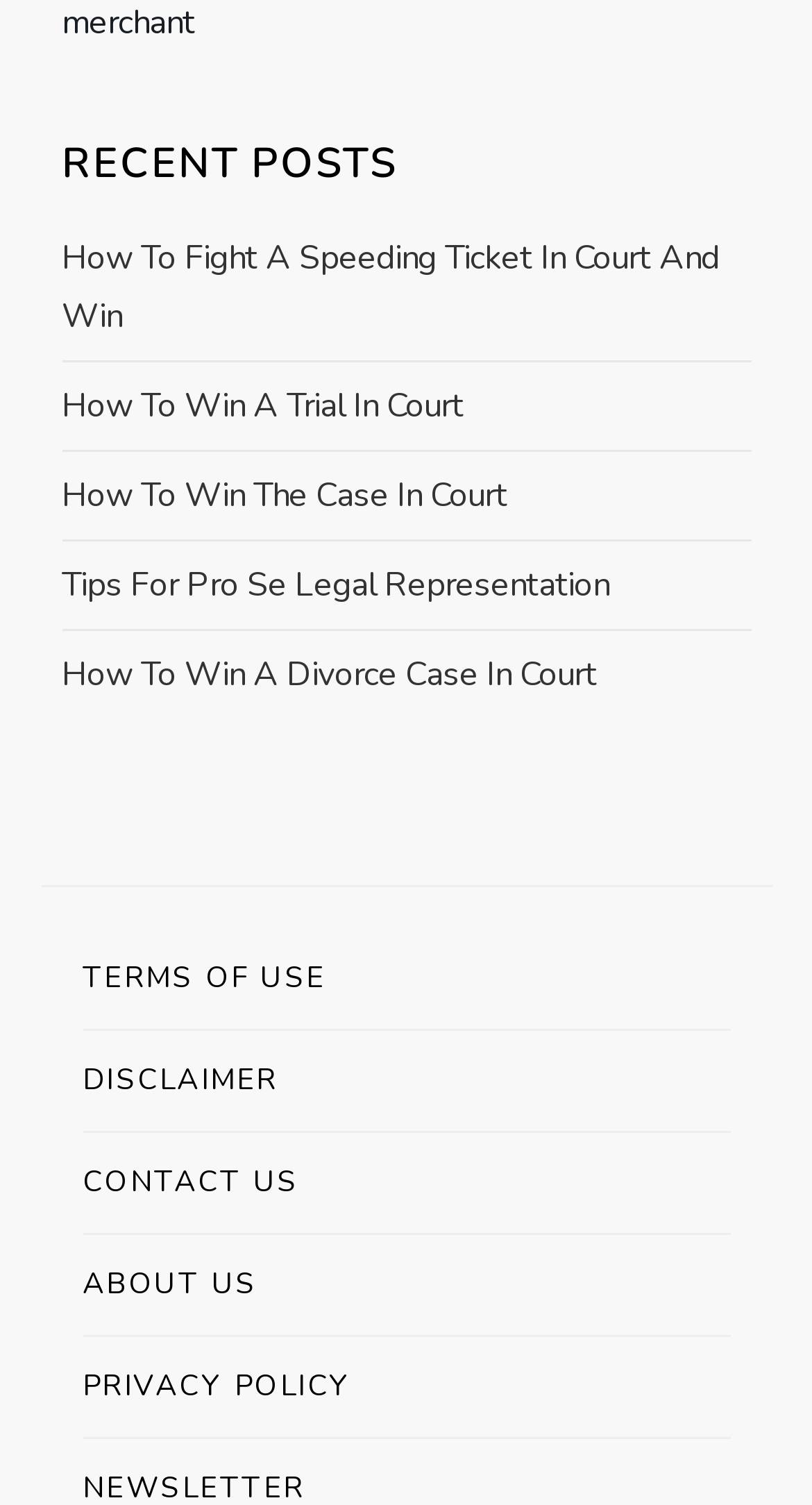Provide the bounding box coordinates, formatted as (top-left x, top-left y, bottom-right x, bottom-right y), with all values being floating point numbers between 0 and 1. Identify the bounding box of the UI element that matches the description: Contact Us

[0.101, 0.753, 0.899, 0.82]